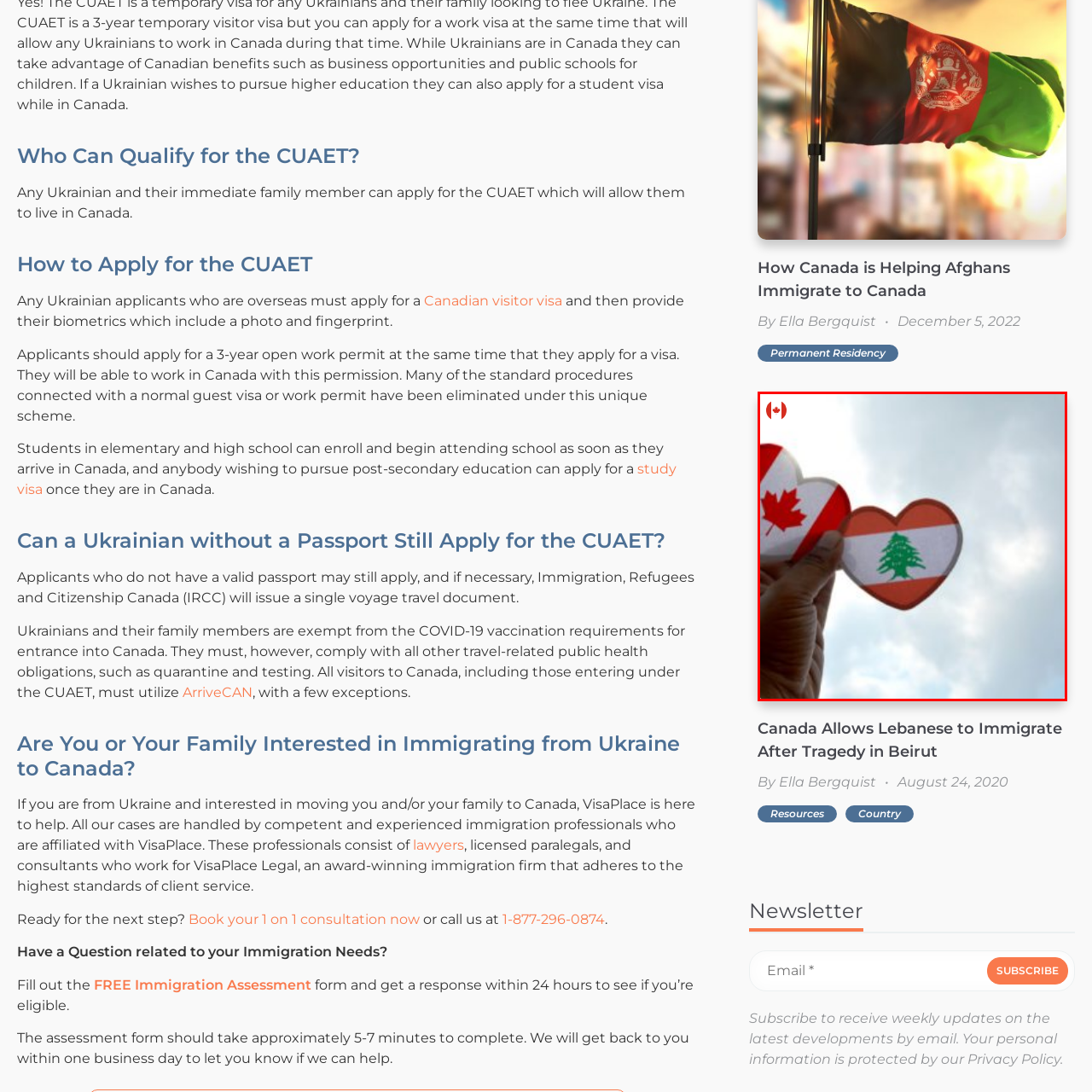Describe in detail the visual elements within the red-lined box.

The image displays a hand holding two heart-shaped cutouts; one features the red and white maple leaf design representing Canada, while the other showcases the colors and emblem of Lebanon. This poignant visual symbolizes love and connection between the two nations, reflecting themes of immigration and solidarity, particularly in the context of those who seek refuge or new beginnings. The backdrop showcases a cloudy sky, enhancing the emotional depth of the scene as it conveys hope and unity for individuals from Lebanon engaging with opportunities in Canada.